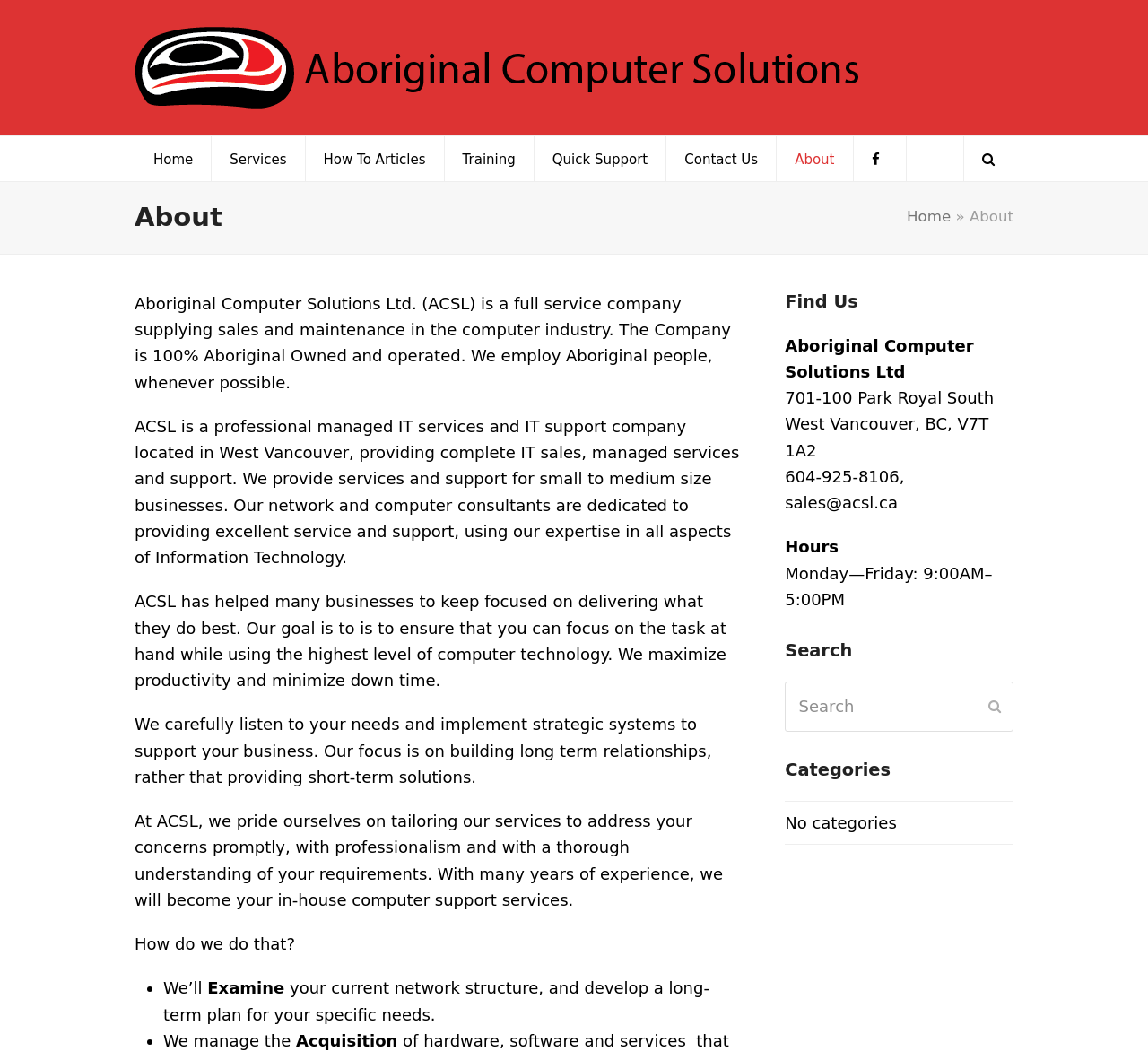Determine the bounding box for the HTML element described here: "alt="Aboriginal Computer Solutions"". The coordinates should be given as [left, top, right, bottom] with each number being a float between 0 and 1.

[0.117, 0.054, 0.749, 0.072]